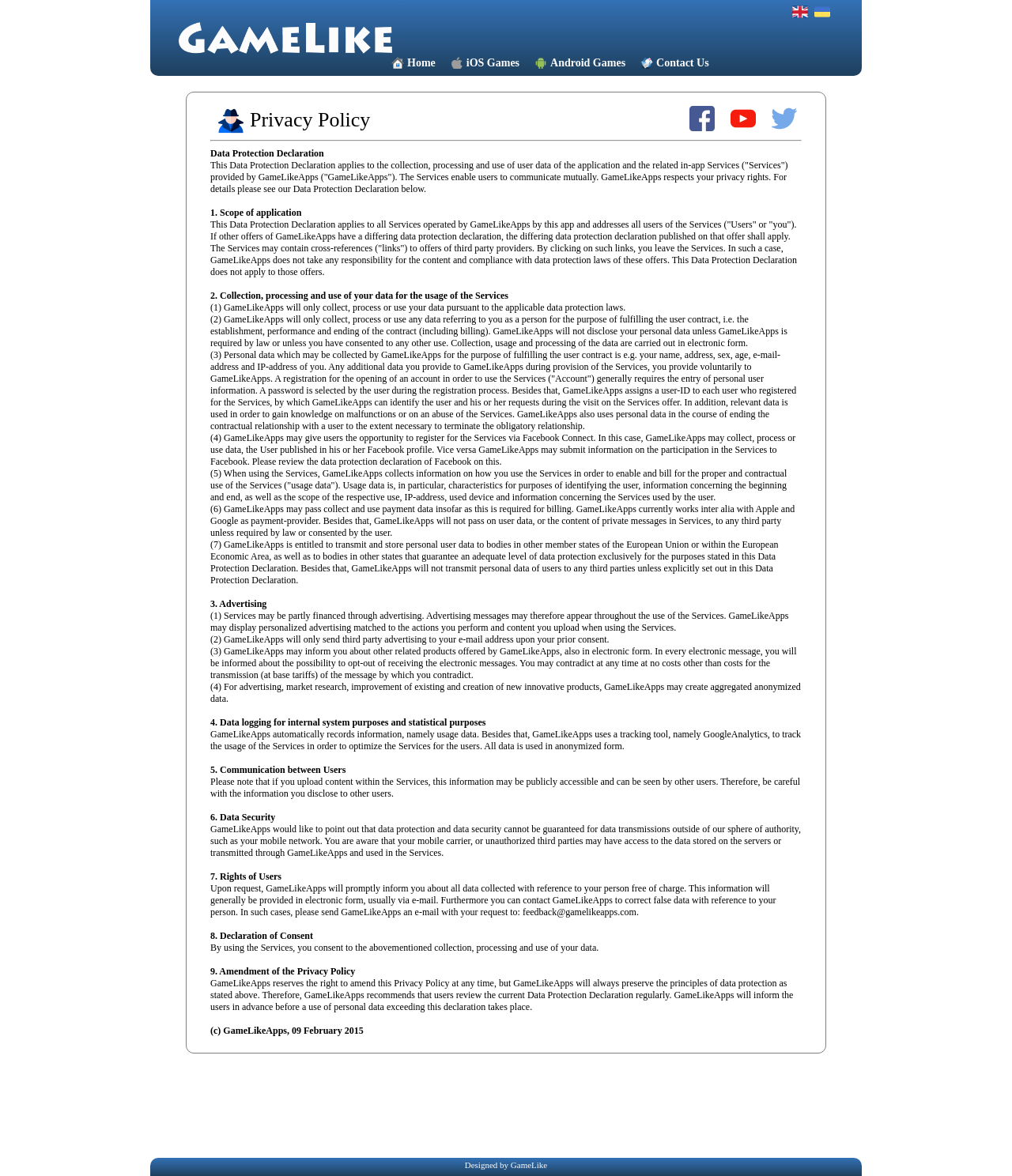How does GameLikeApps use user data for advertising? Based on the screenshot, please respond with a single word or phrase.

Personalized advertising